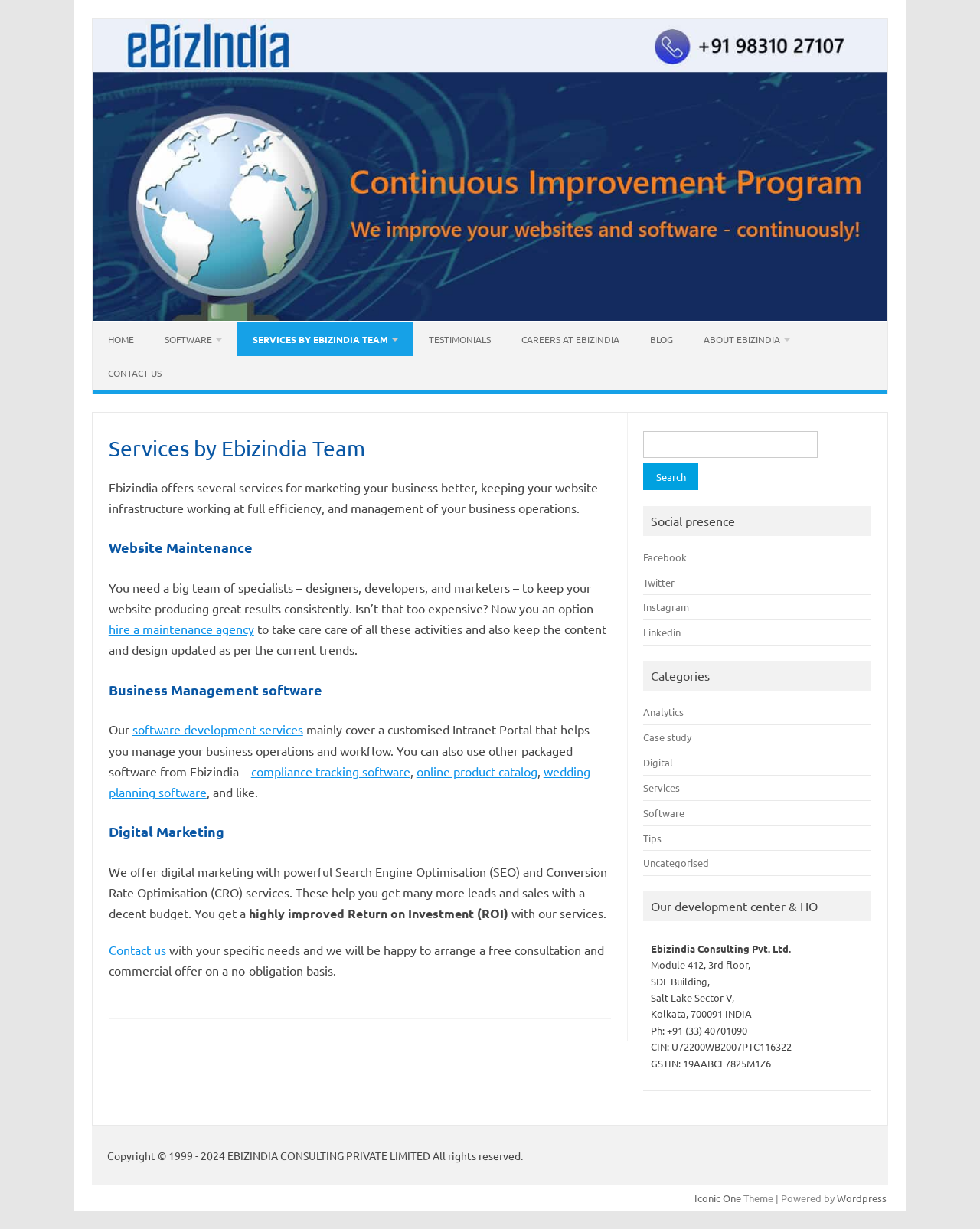What social media platforms does Ebizindia have a presence on? Examine the screenshot and reply using just one word or a brief phrase.

Facebook, Twitter, Instagram, Linkedin